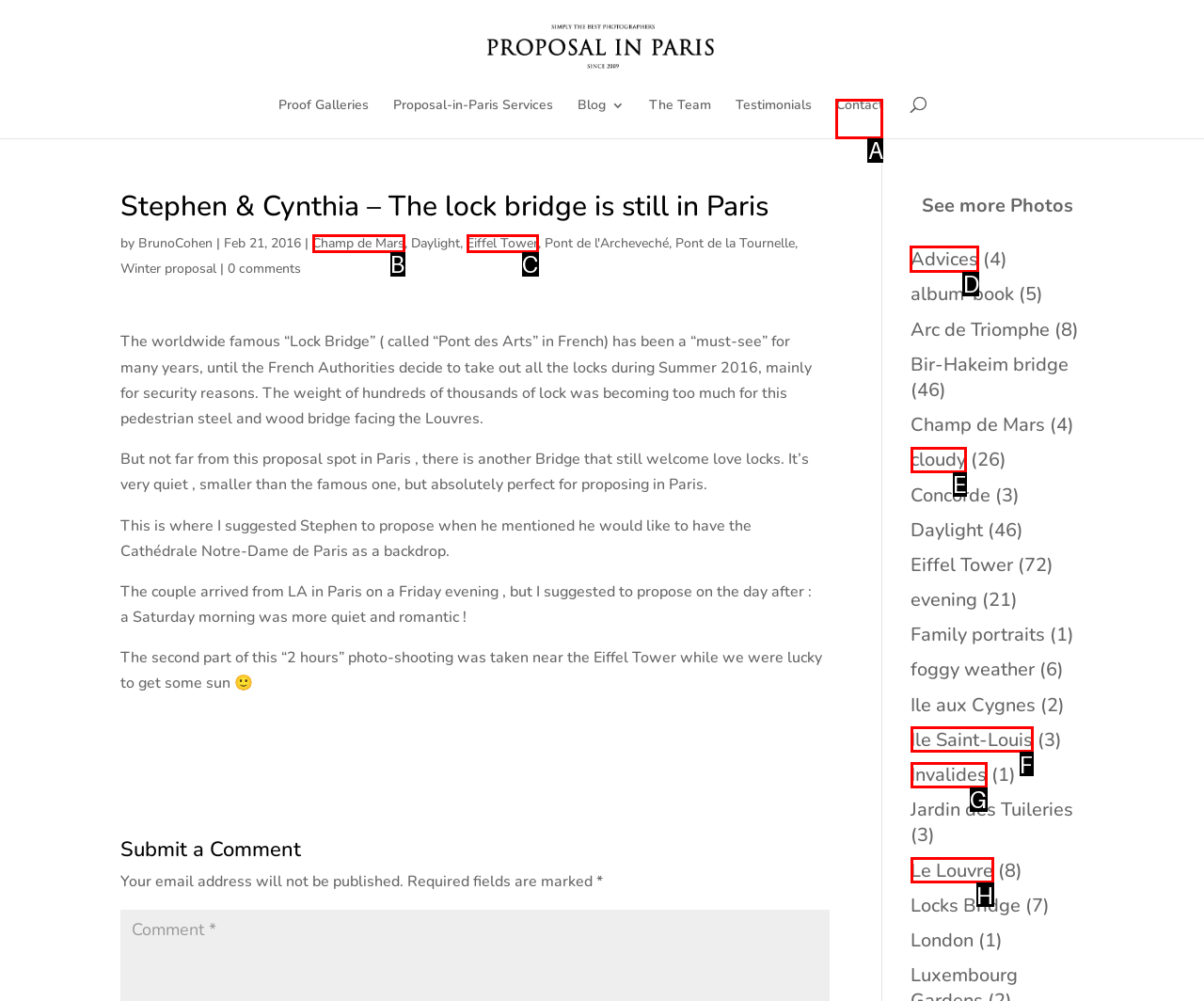Based on the task: Click on the 'Advices' link, which UI element should be clicked? Answer with the letter that corresponds to the correct option from the choices given.

D